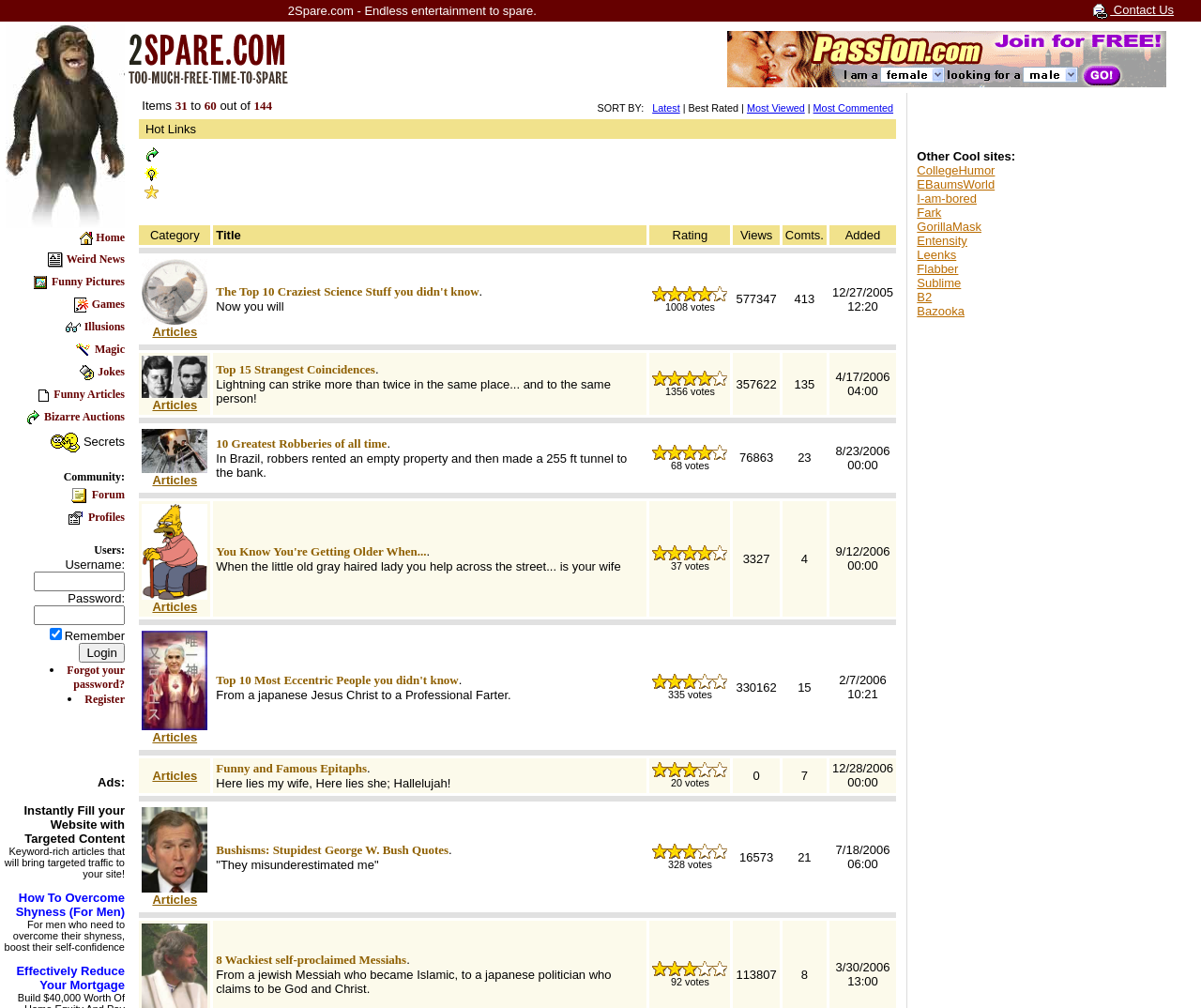Determine the bounding box coordinates for the area that needs to be clicked to fulfill this task: "Register for an account". The coordinates must be given as four float numbers between 0 and 1, i.e., [left, top, right, bottom].

[0.071, 0.687, 0.104, 0.7]